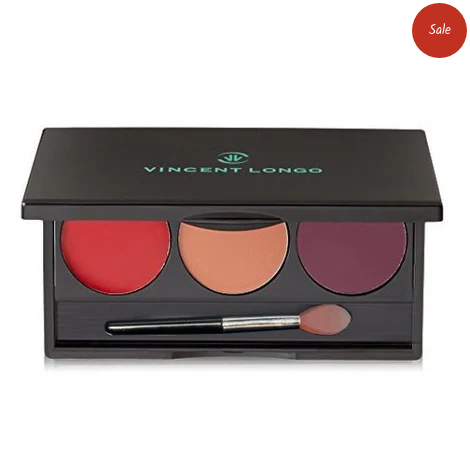Please reply with a single word or brief phrase to the question: 
What is included with the lip colors in the palette?

A mini brush